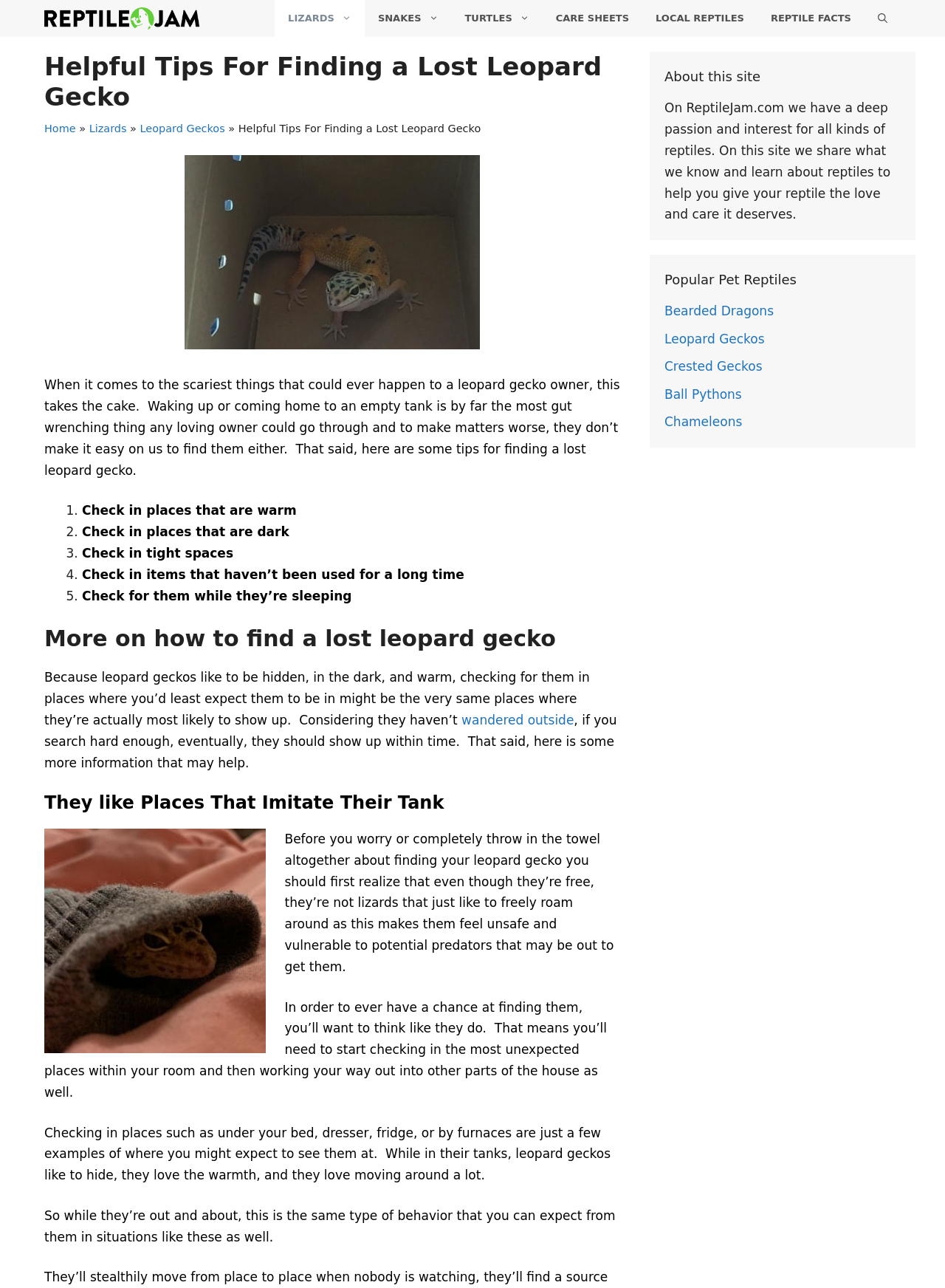What is the purpose of the website?
Answer the question using a single word or phrase, according to the image.

To help care for reptiles